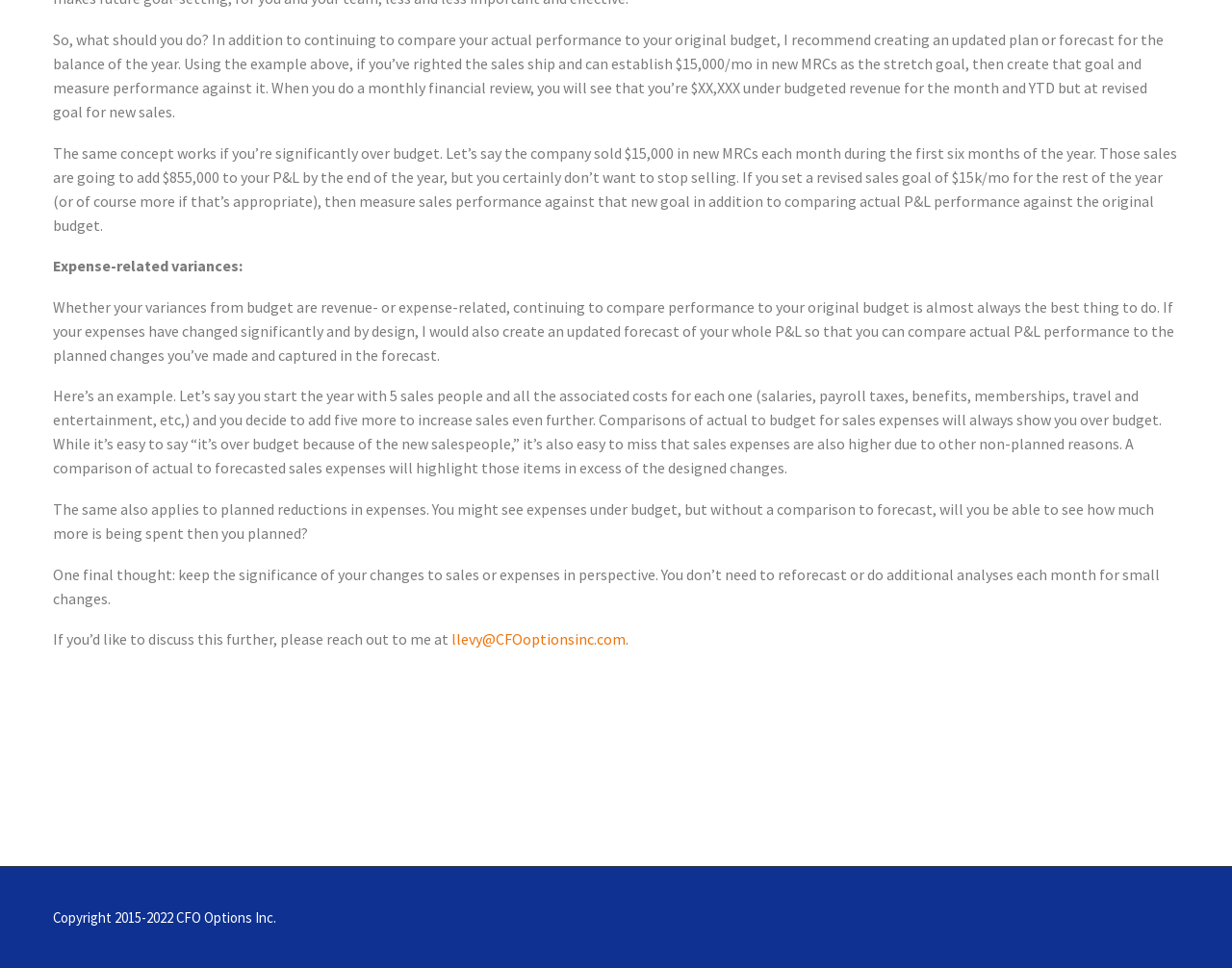Using the element description: "llevy@CFOoptionsinc.com", determine the bounding box coordinates. The coordinates should be in the format [left, top, right, bottom], with values between 0 and 1.

[0.366, 0.65, 0.508, 0.67]